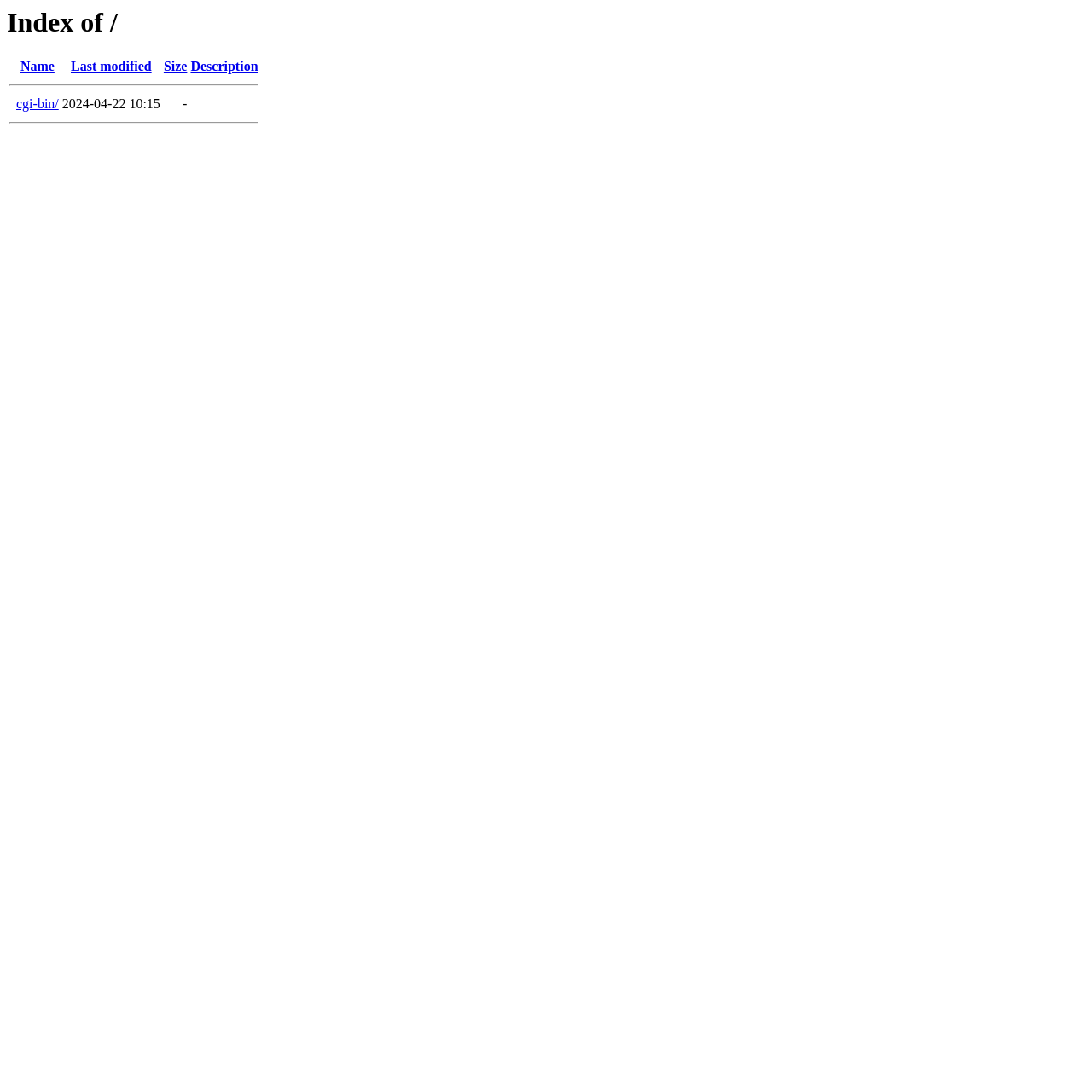Respond to the question below with a single word or phrase:
What is the size of the 'cgi-bin/' item?

-